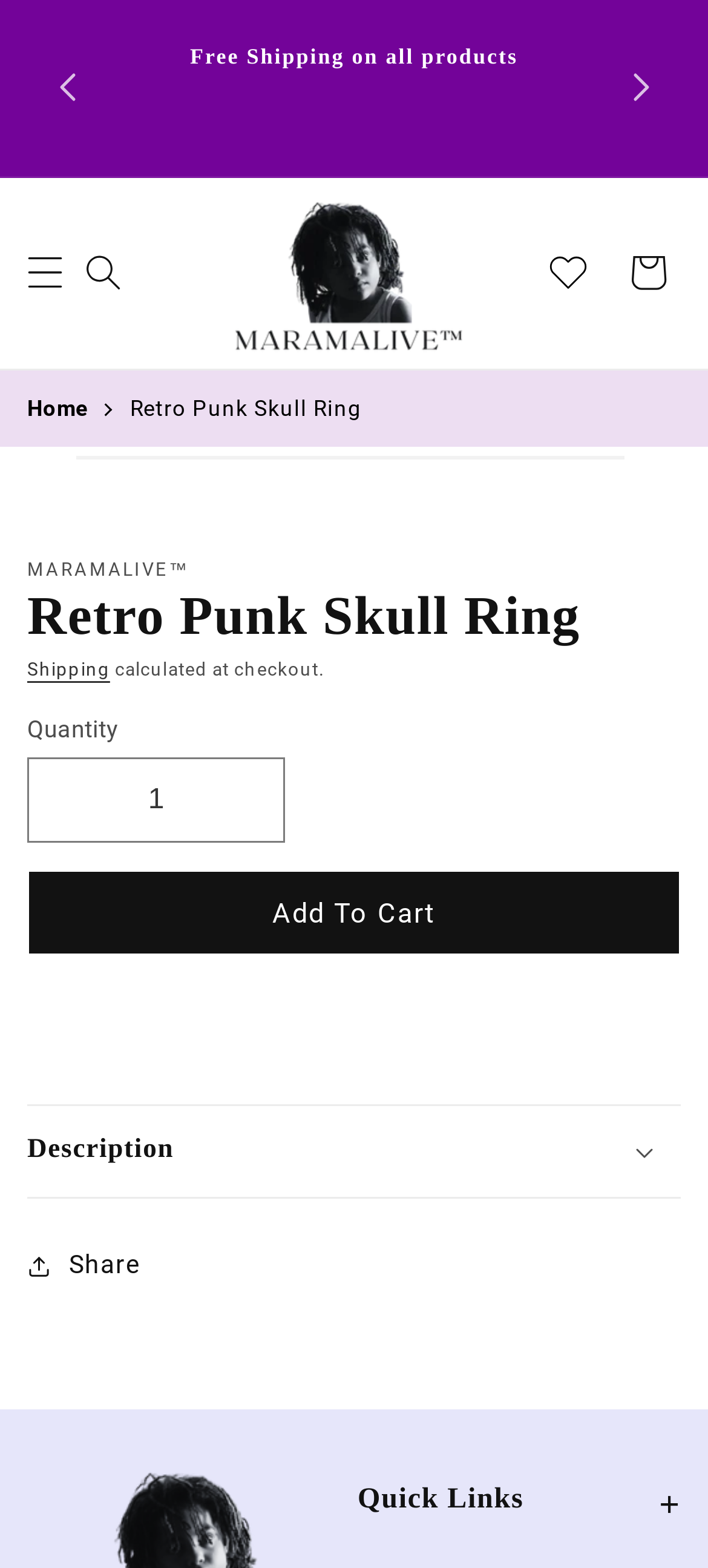Locate the bounding box coordinates of the segment that needs to be clicked to meet this instruction: "Learn about 'Should pregnant women get the Covid vaccine?'".

None